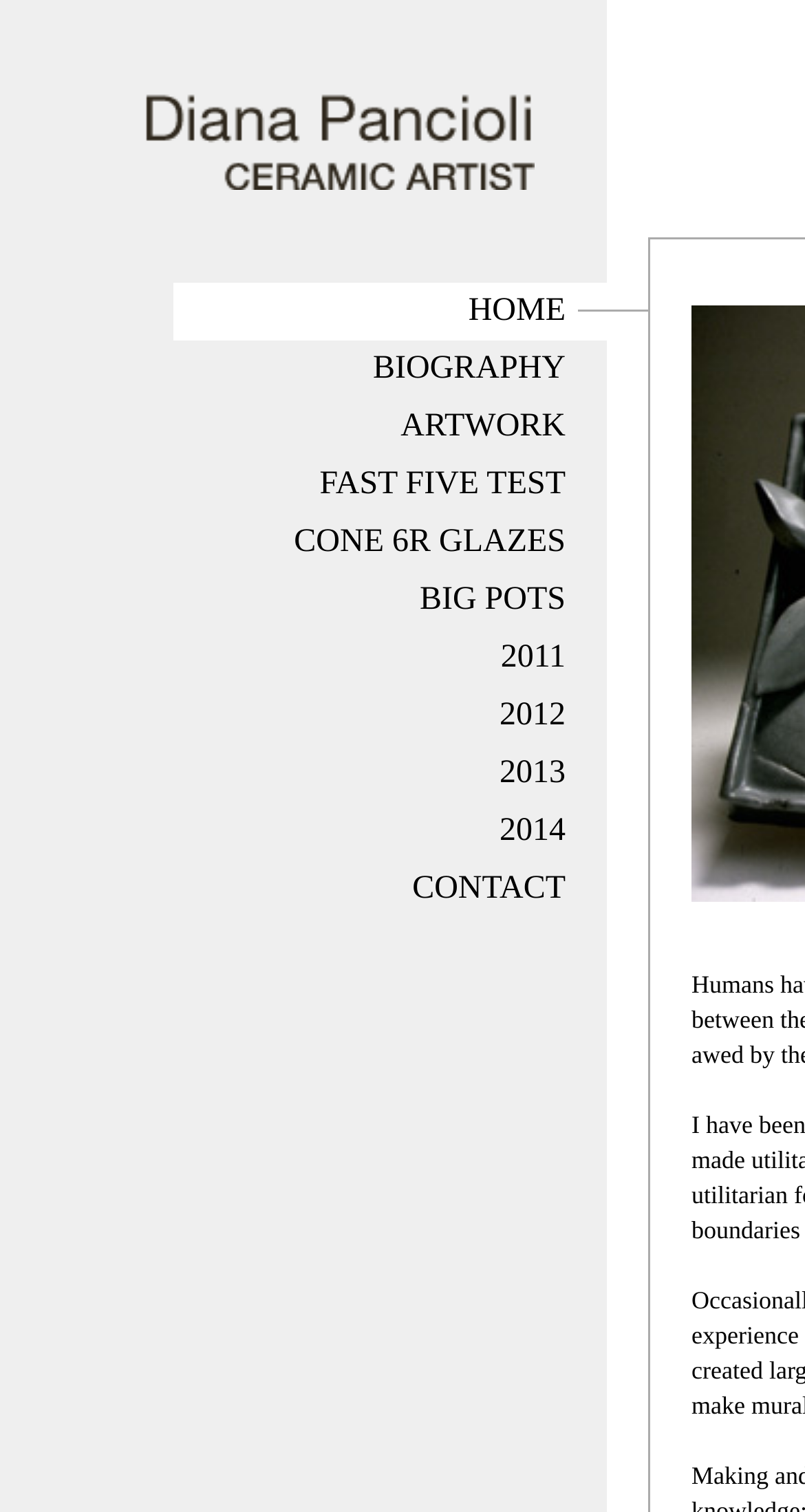Extract the bounding box coordinates of the UI element described by: "CONE 6R GLAZES". The coordinates should include four float numbers ranging from 0 to 1, e.g., [left, top, right, bottom].

[0.215, 0.34, 0.754, 0.378]